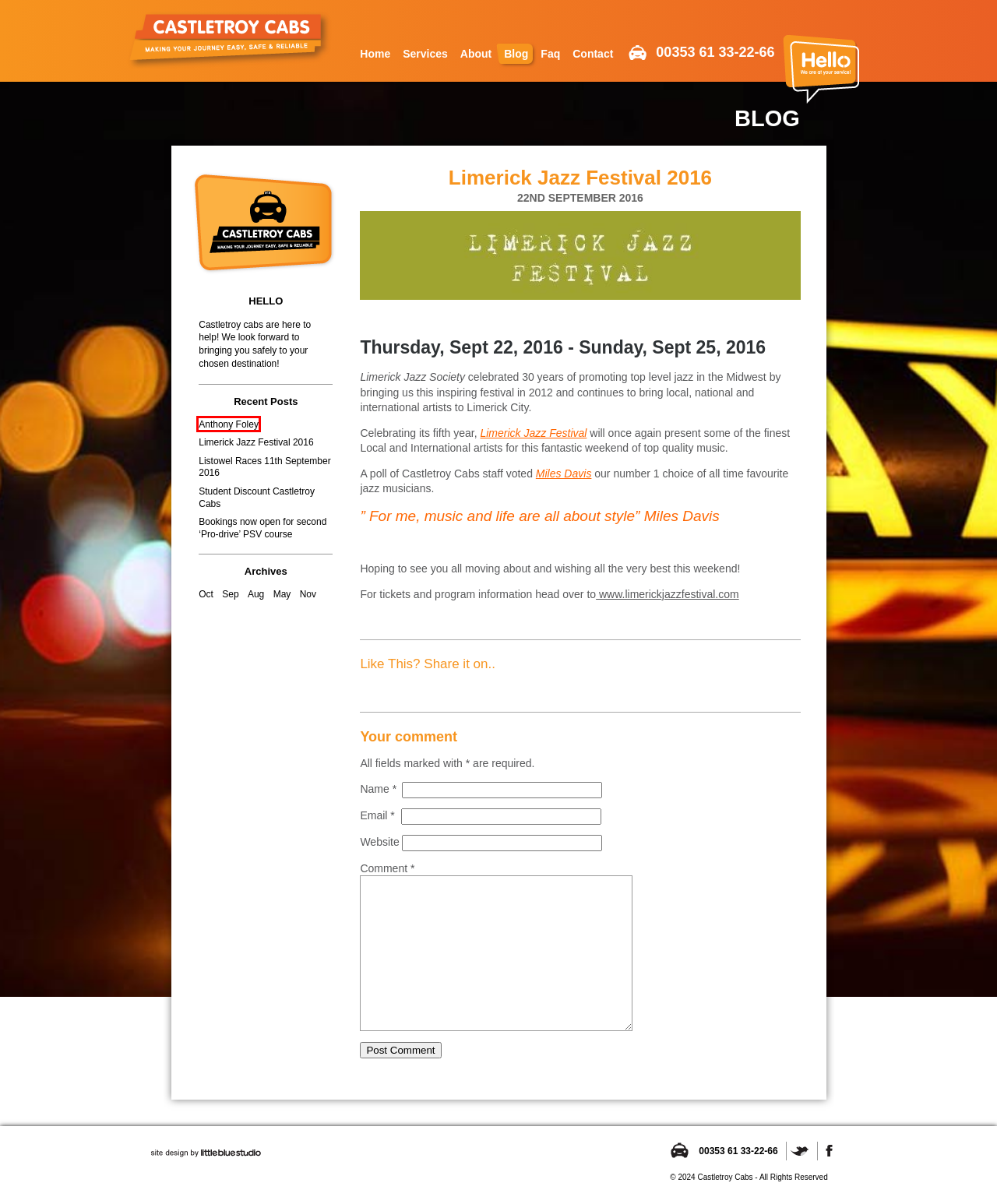You have a screenshot of a webpage with an element surrounded by a red bounding box. Choose the webpage description that best describes the new page after clicking the element inside the red bounding box. Here are the candidates:
A. Safe prestigious and reliable Taxi service accommodating all your journey needs  | Castletroy Cabs
B. Limerick taxi | couriers in Castletroy | Castletroy Cabs
C. Web Design Ireland | Award Winning Little Blue Studio
D. Taxi in limerick | Couriers in limerick | Castletroy Cabs
E. Anthony Foley | Castletroy Cabs
F. Taxi limerick | Bus hire in limerick | Blog | Castletroy Cabs
G. Mini bus hire Limerick | Faq | Castletroy Cabs
H. Bus hire Limerick | Taxi cabs | services | Castletroy Cabs

E